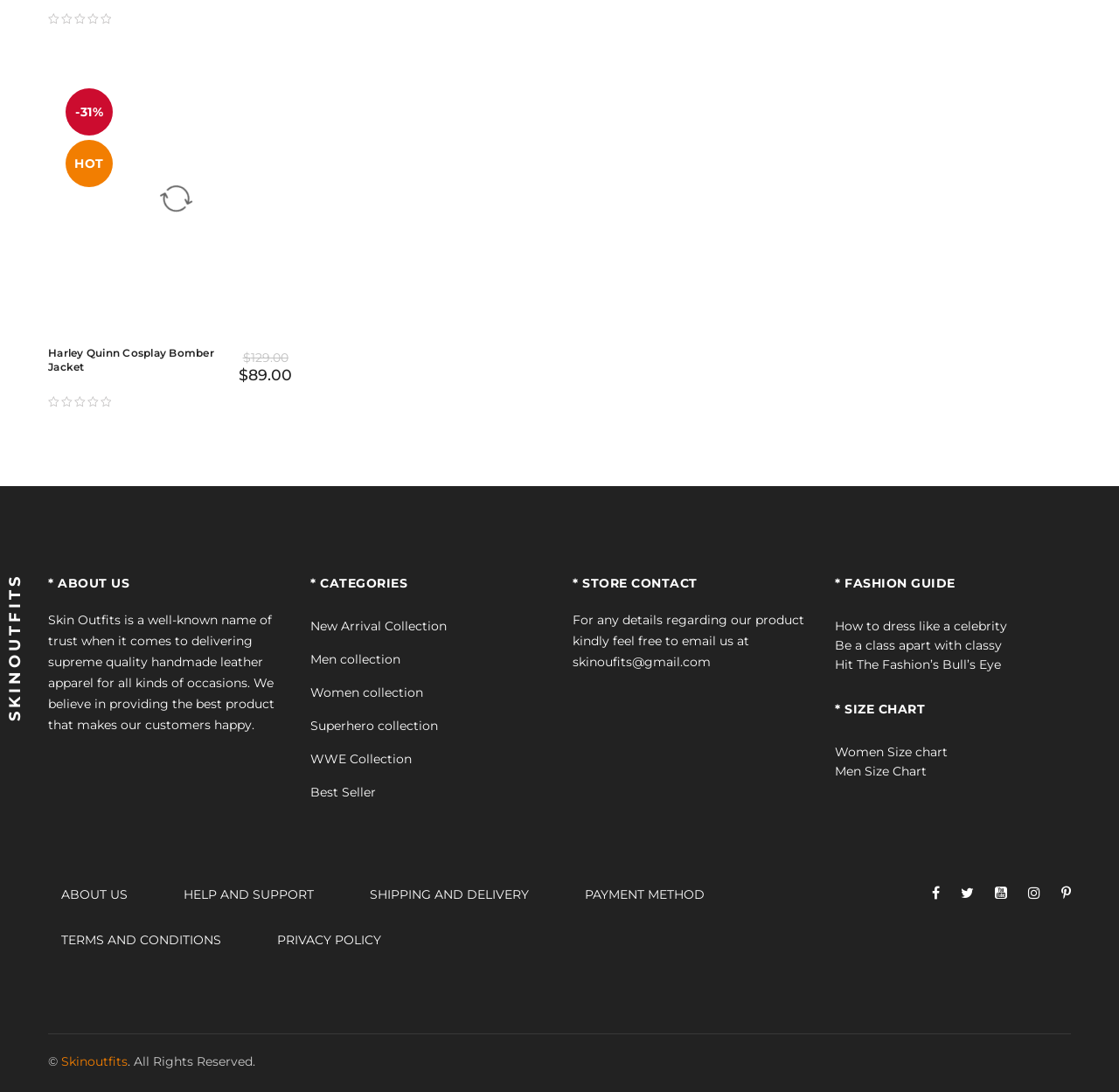Given the webpage screenshot, identify the bounding box of the UI element that matches this description: "Harley Quinn Cosplay Bomber Jacket".

[0.043, 0.317, 0.191, 0.341]